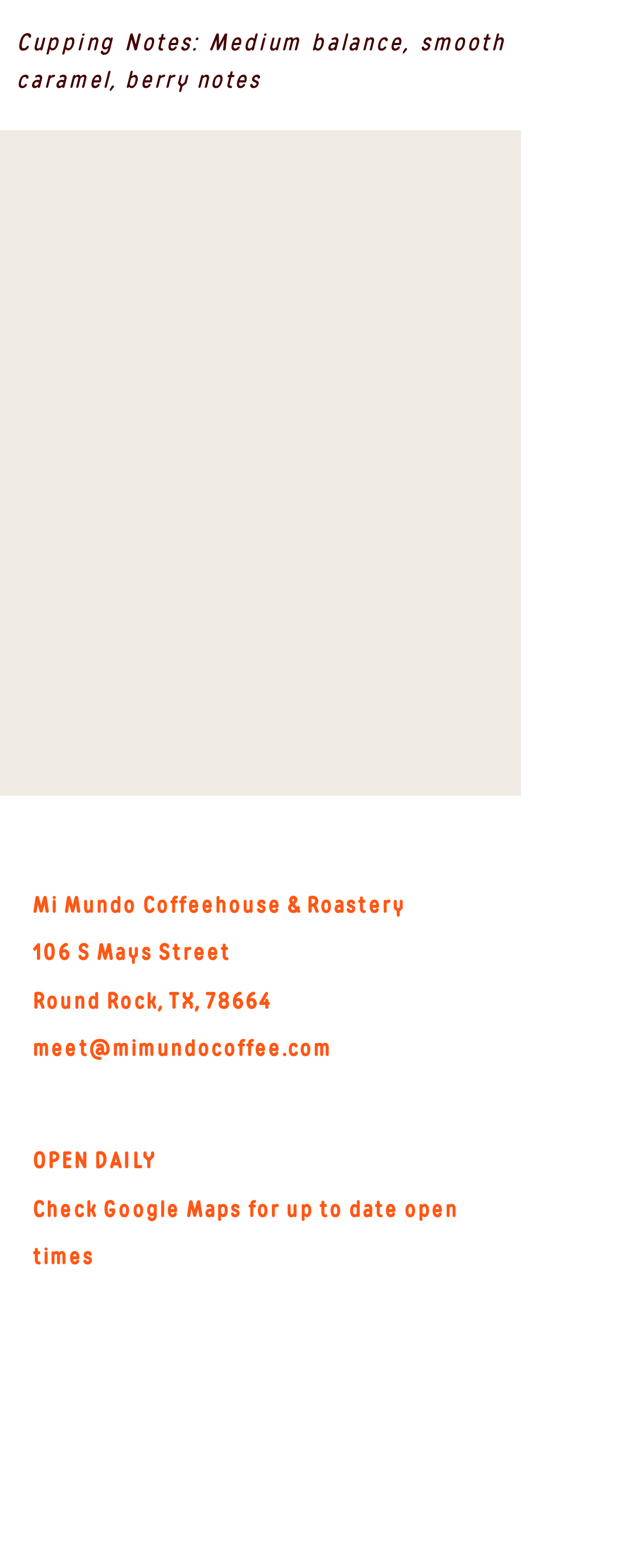Using the details from the image, please elaborate on the following question: What is the flavor profile of the coffee?

I found the flavor profile of the coffee by looking at the StaticText element with the text 'Cupping Notes: Medium balance, smooth caramel, berry notes' which is located at the top of the webpage, indicating it is a description of the coffee's flavor.